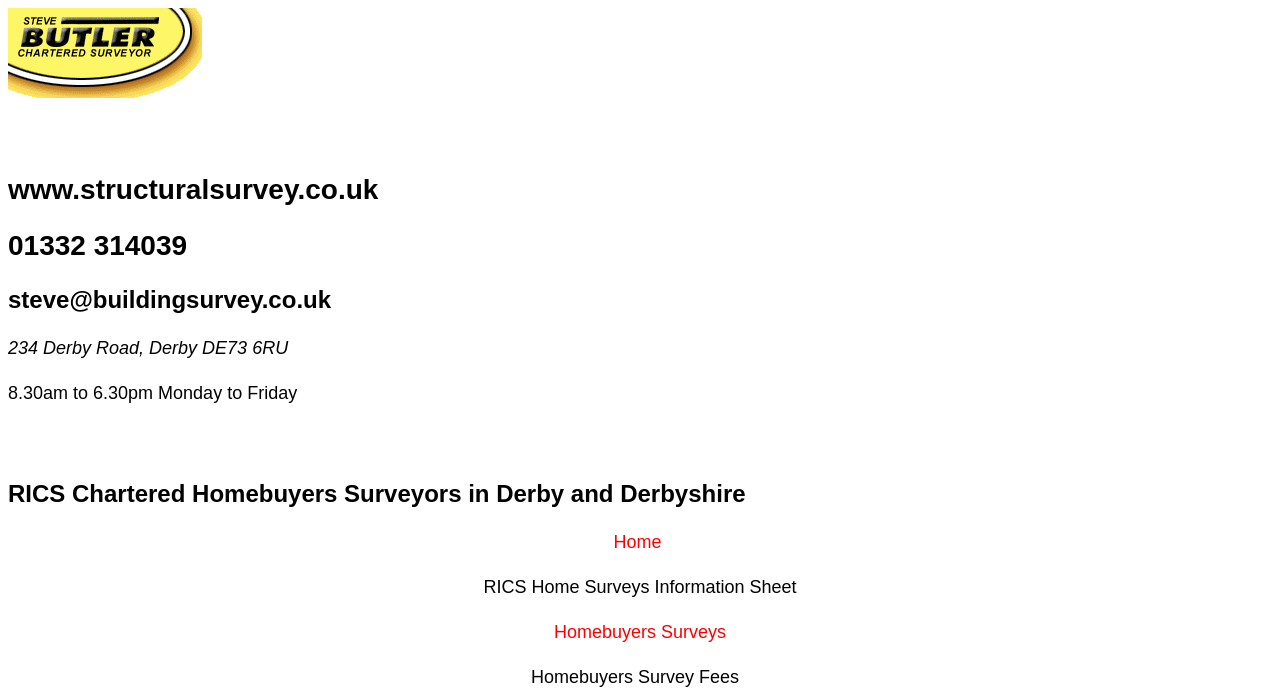What are the office hours?
Please give a detailed answer to the question using the information shown in the image.

I found the office hours by looking at the static text elements on the webpage. The office hours are located at the top of the page, and they are '8.30am to 6.30pm Monday to Friday'.